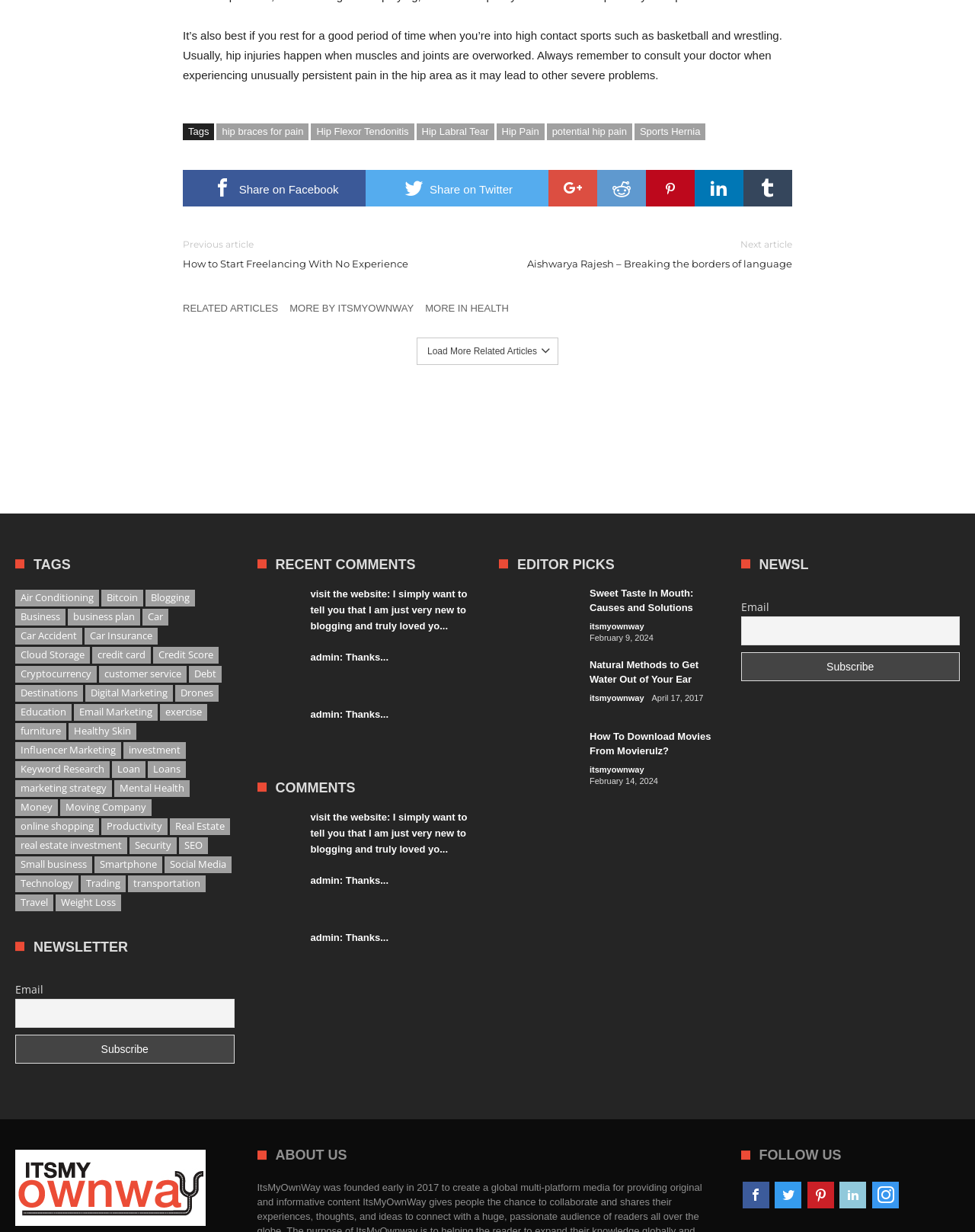Given the description: "parent_node: Email name="ne"", determine the bounding box coordinates of the UI element. The coordinates should be formatted as four float numbers between 0 and 1, [left, top, right, bottom].

[0.016, 0.811, 0.24, 0.834]